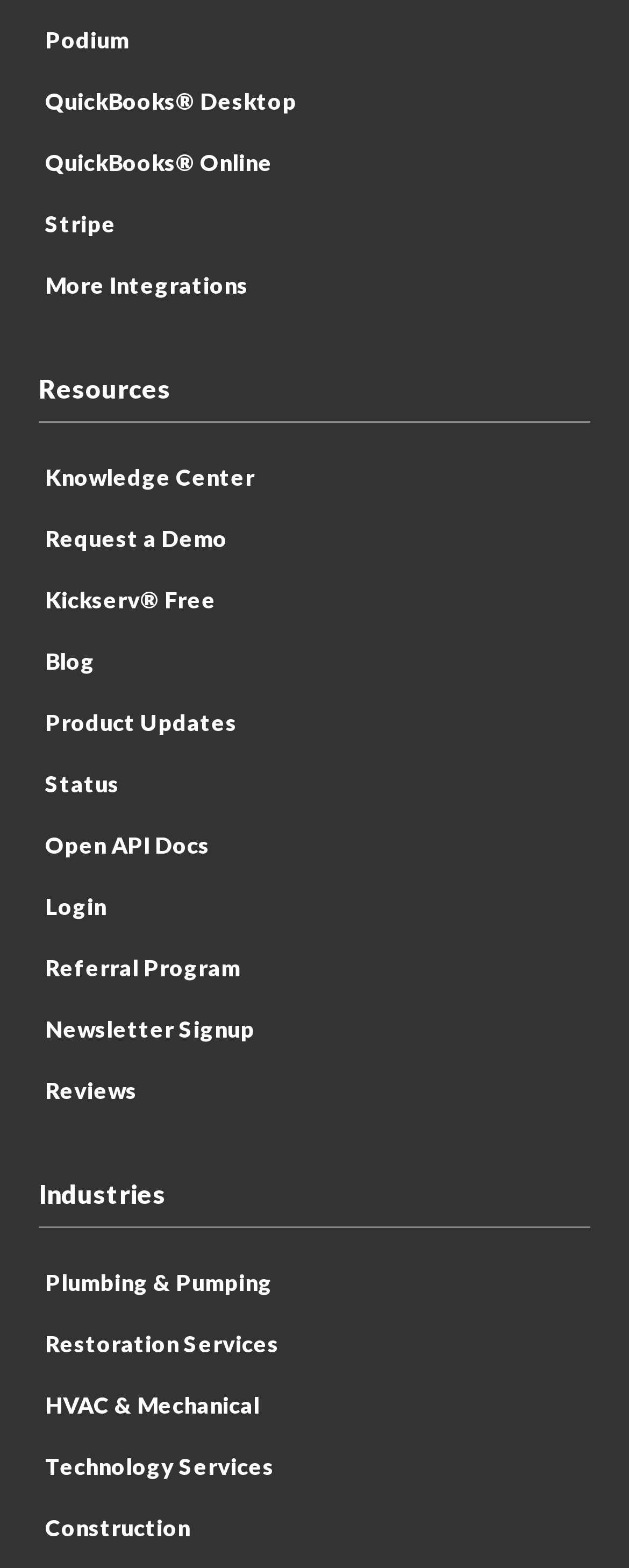What is the second integration option?
Please provide a single word or phrase based on the screenshot.

QuickBooks Desktop